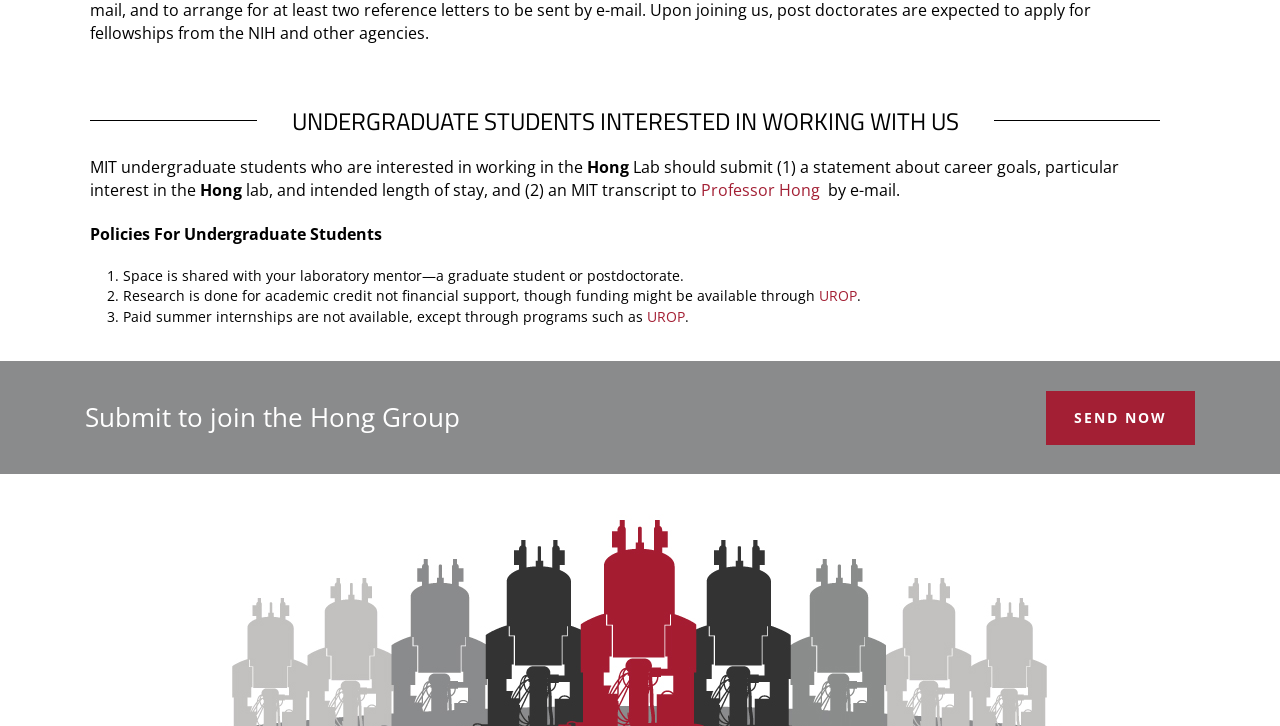Given the element description, predict the bounding box coordinates in the format (top-left x, top-left y, bottom-right x, bottom-right y), using floating point numbers between 0 and 1: UROP

[0.64, 0.394, 0.669, 0.421]